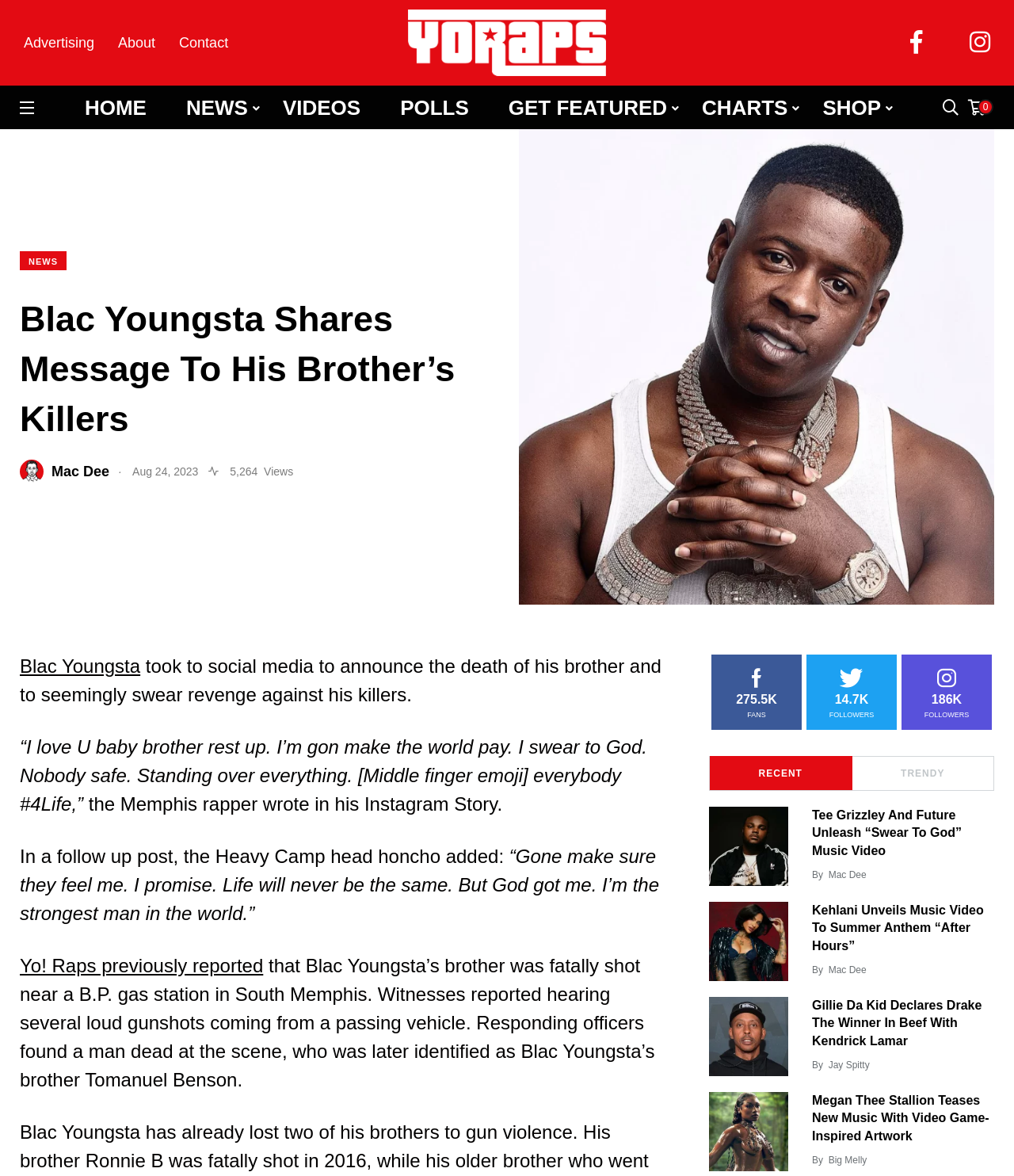Locate the bounding box coordinates of the element that should be clicked to fulfill the instruction: "View the 'VIDEOS'".

[0.279, 0.082, 0.356, 0.102]